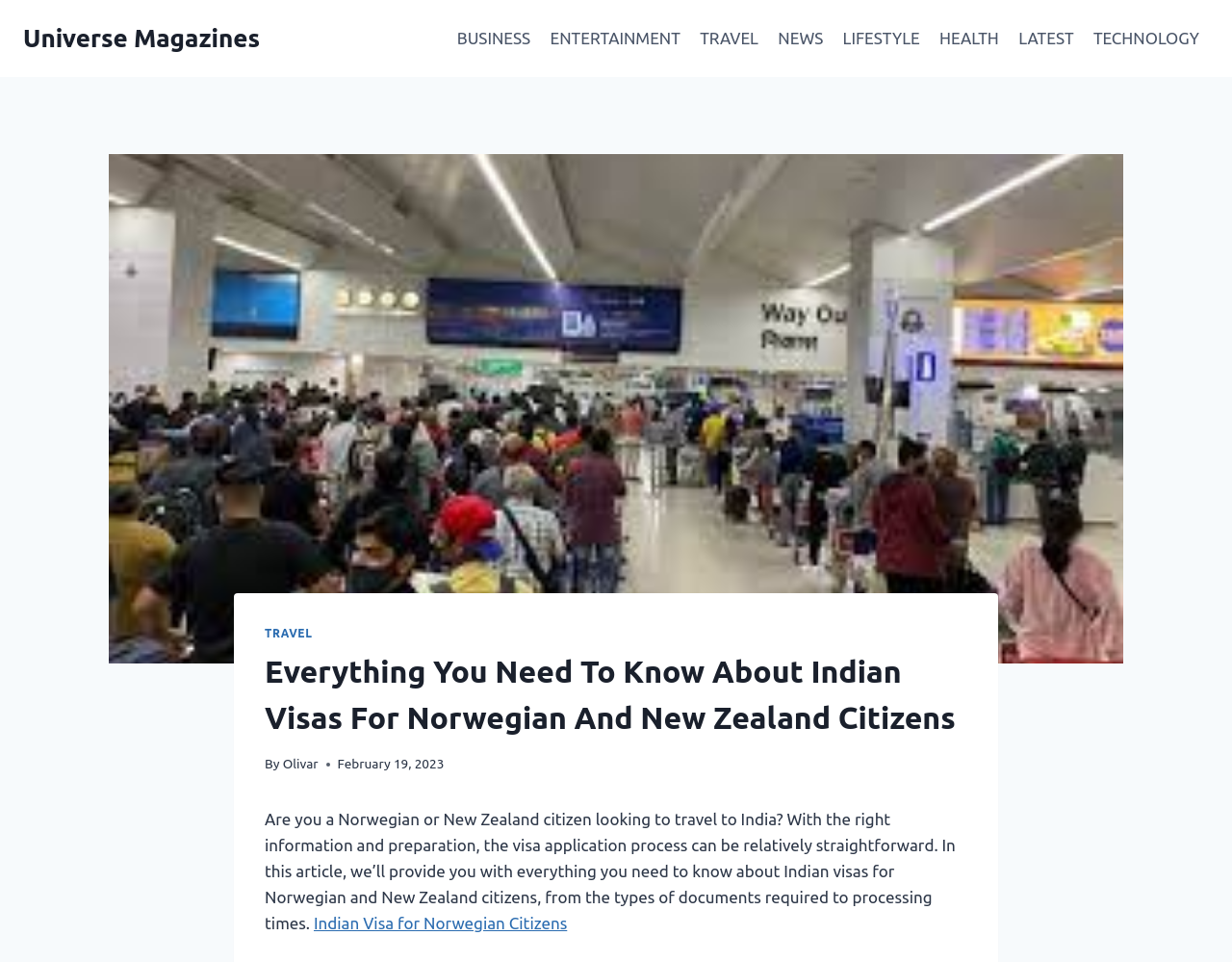Provide the bounding box for the UI element matching this description: "Olivar".

[0.229, 0.786, 0.258, 0.802]